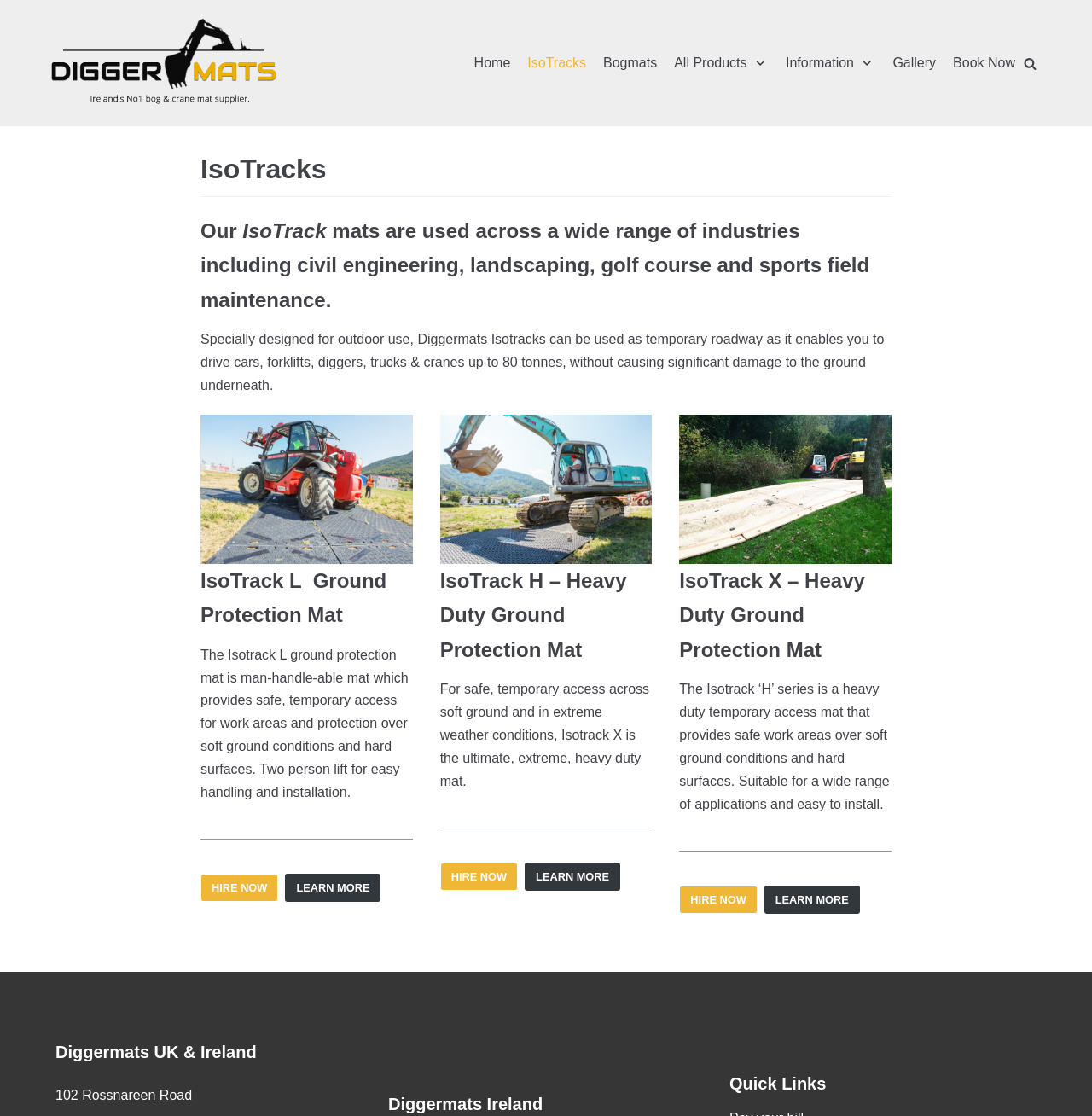How many types of IsoTrack mats are featured on this webpage?
Please analyze the image and answer the question with as much detail as possible.

The webpage showcases three types of IsoTrack mats: IsoTrack L, IsoTrack H, and IsoTrack X. Each type has its own unique features and applications.